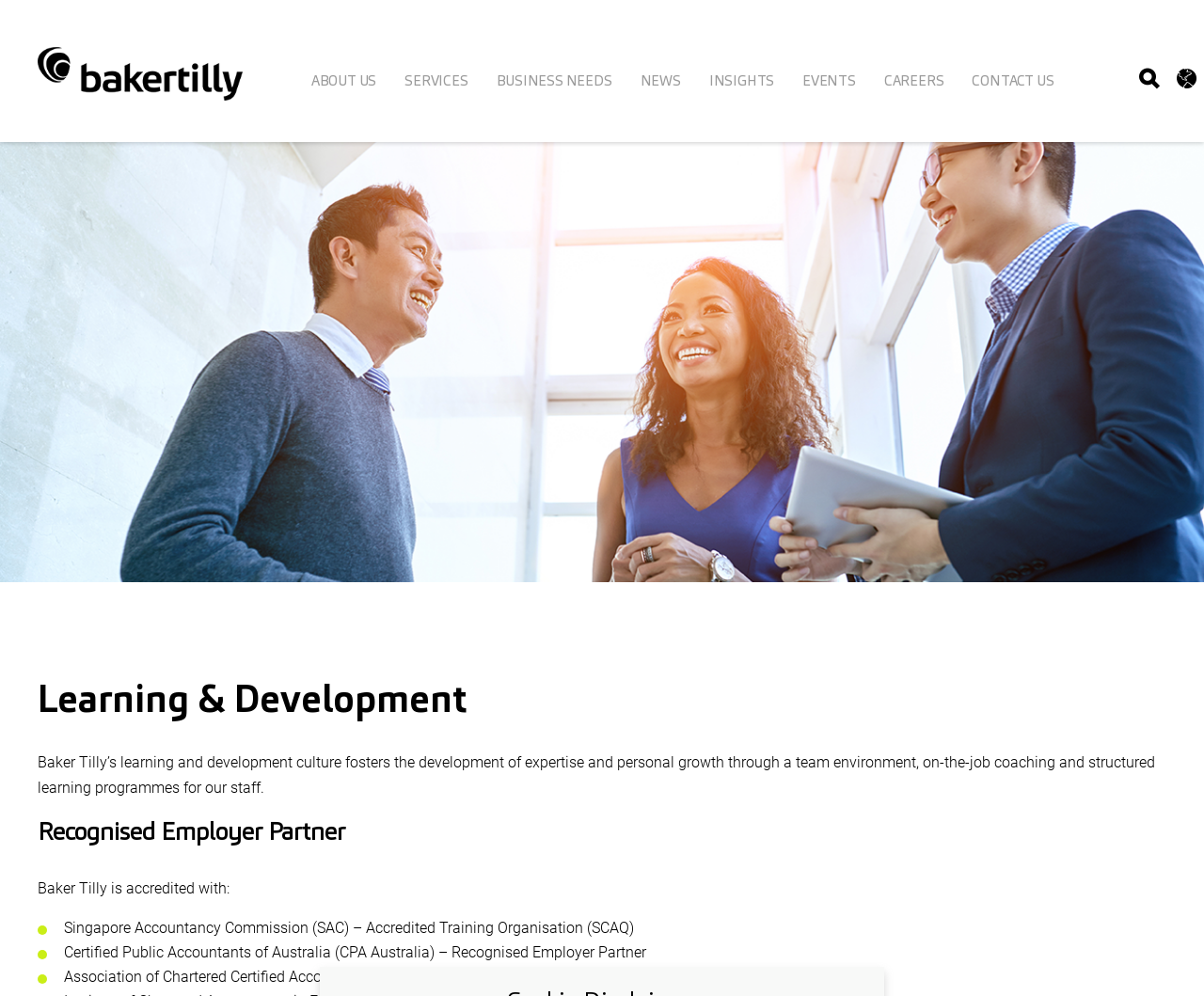What is the purpose of the learning and development culture?
Please provide a detailed and comprehensive answer to the question.

The purpose of the learning and development culture can be inferred from the static text on the webpage, which states that it 'fosters the development of expertise and personal growth through a team environment, on-the-job coaching and structured learning programmes for our staff'.